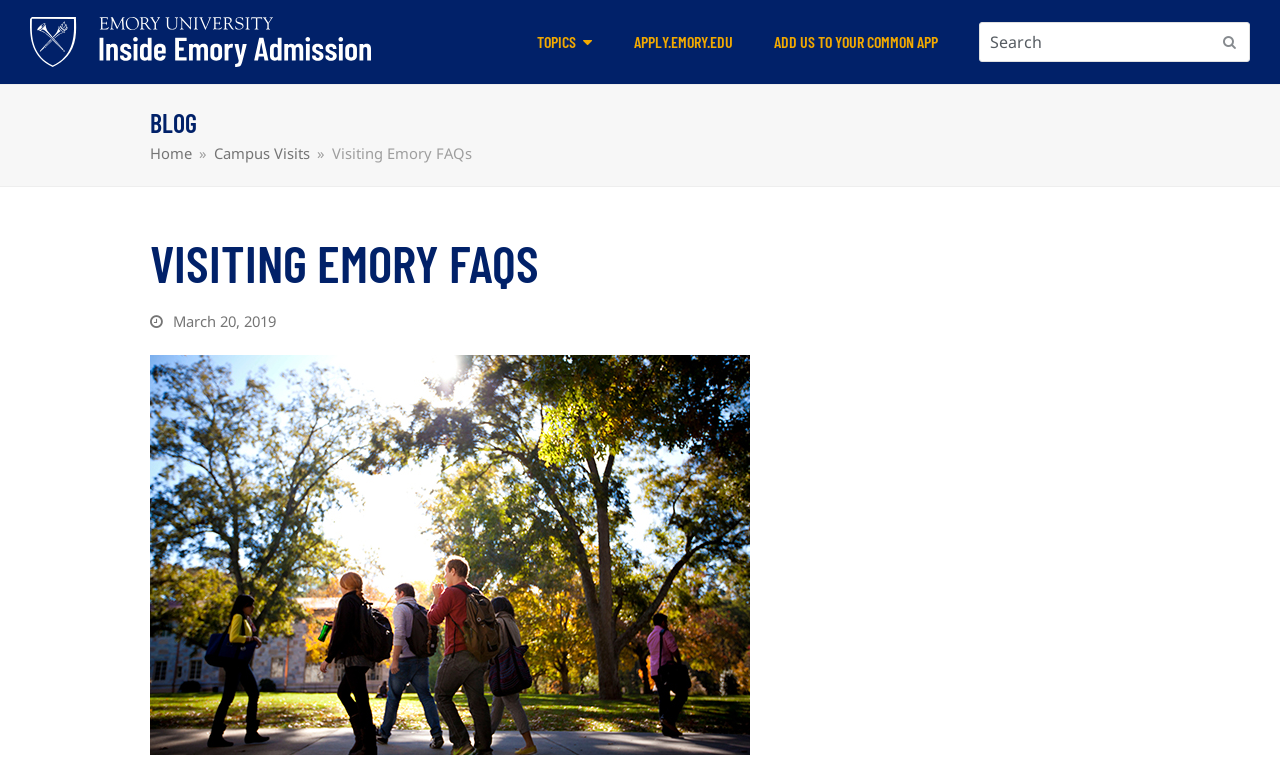What is the current page about?
Using the image as a reference, answer with just one word or a short phrase.

Visiting Emory FAQs